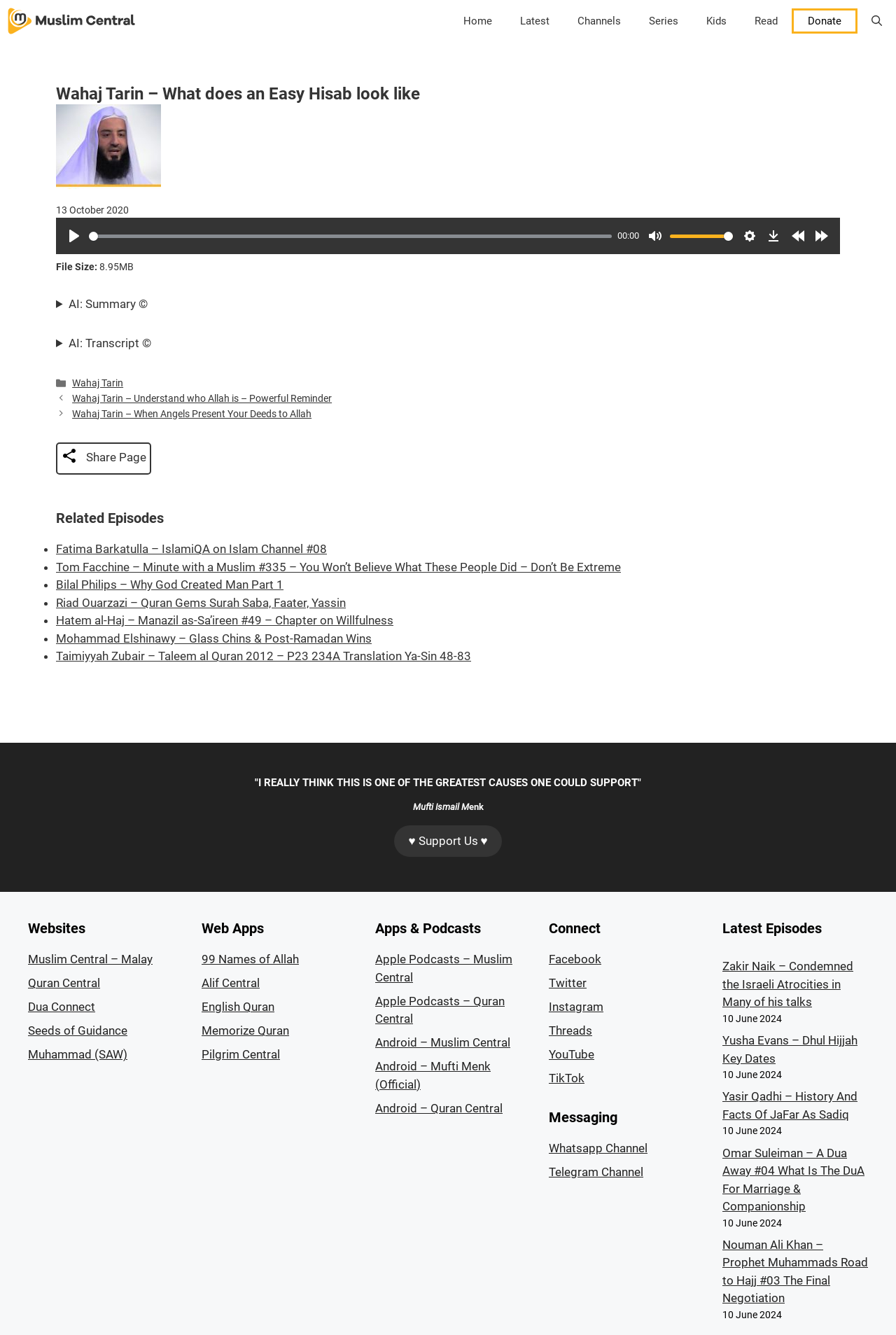What is the name of the website that supports multiple languages?
Please describe in detail the information shown in the image to answer the question.

The name of the website that supports multiple languages can be found in the complementary section of the webpage, which is 'Muslim Central'.